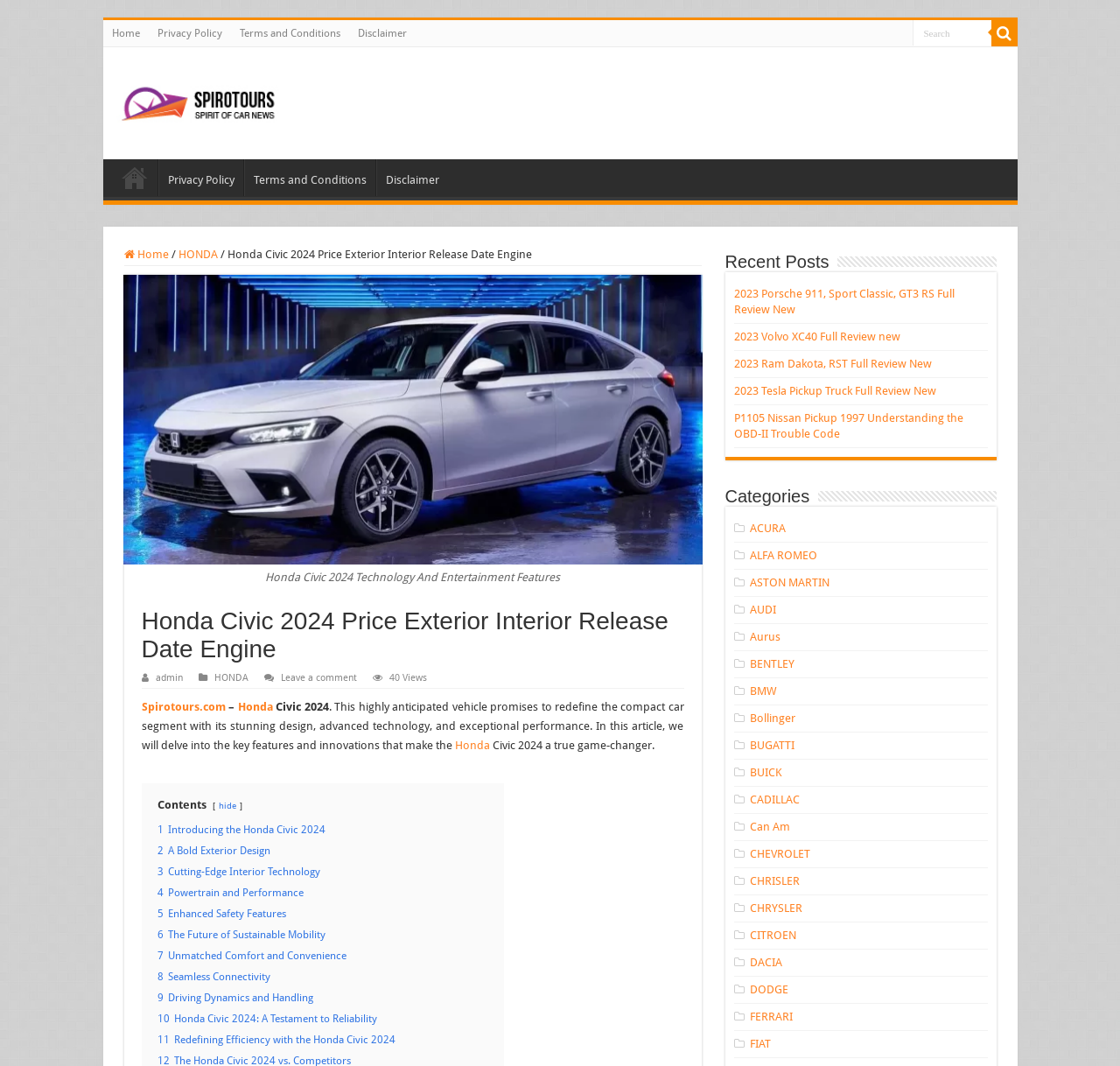Please identify the bounding box coordinates of the element I need to click to follow this instruction: "Read the article about Honda Civic 2024".

[0.203, 0.232, 0.475, 0.245]